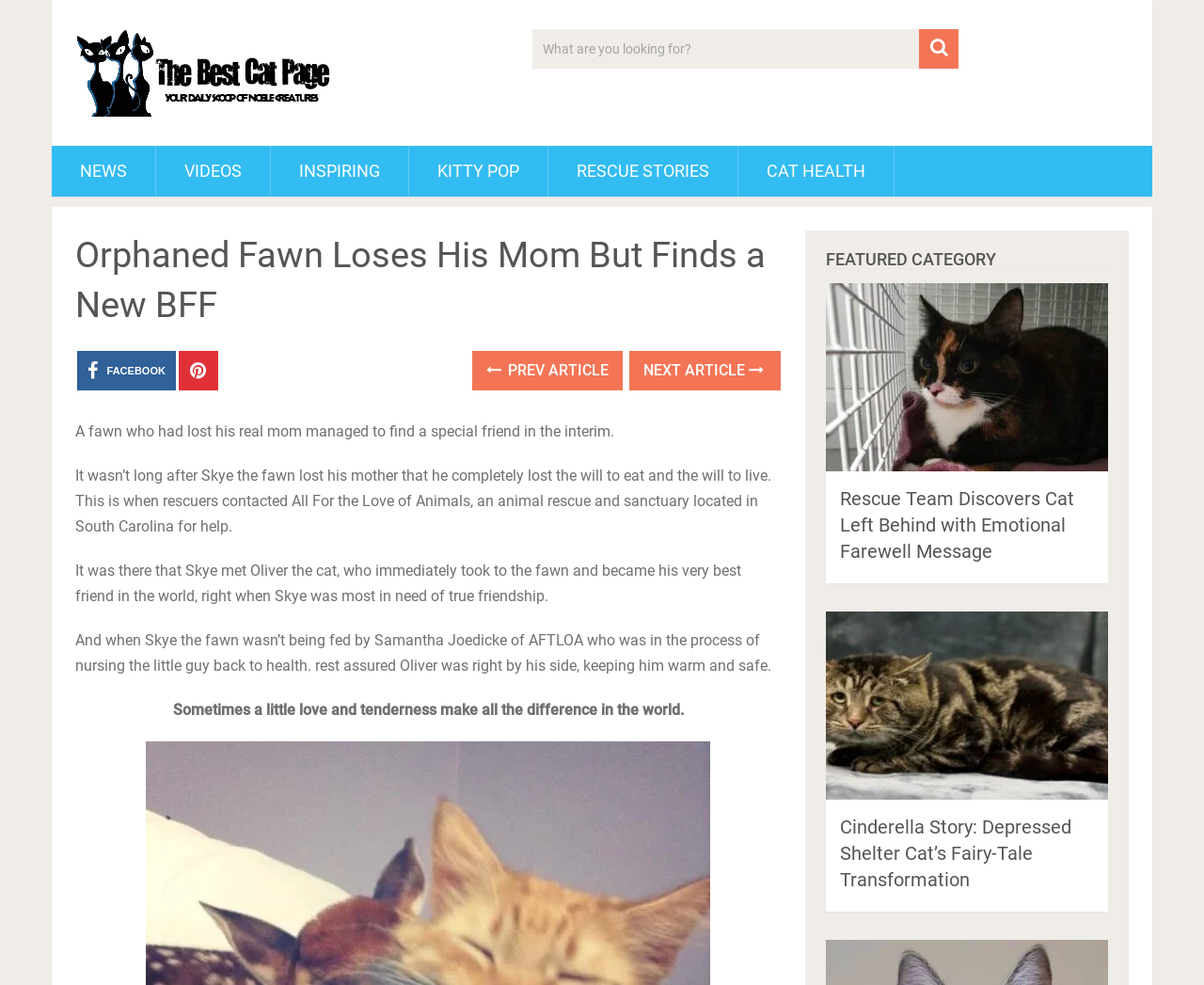What is the main title displayed on this webpage?

Orphaned Fawn Loses His Mom But Finds a New BFF